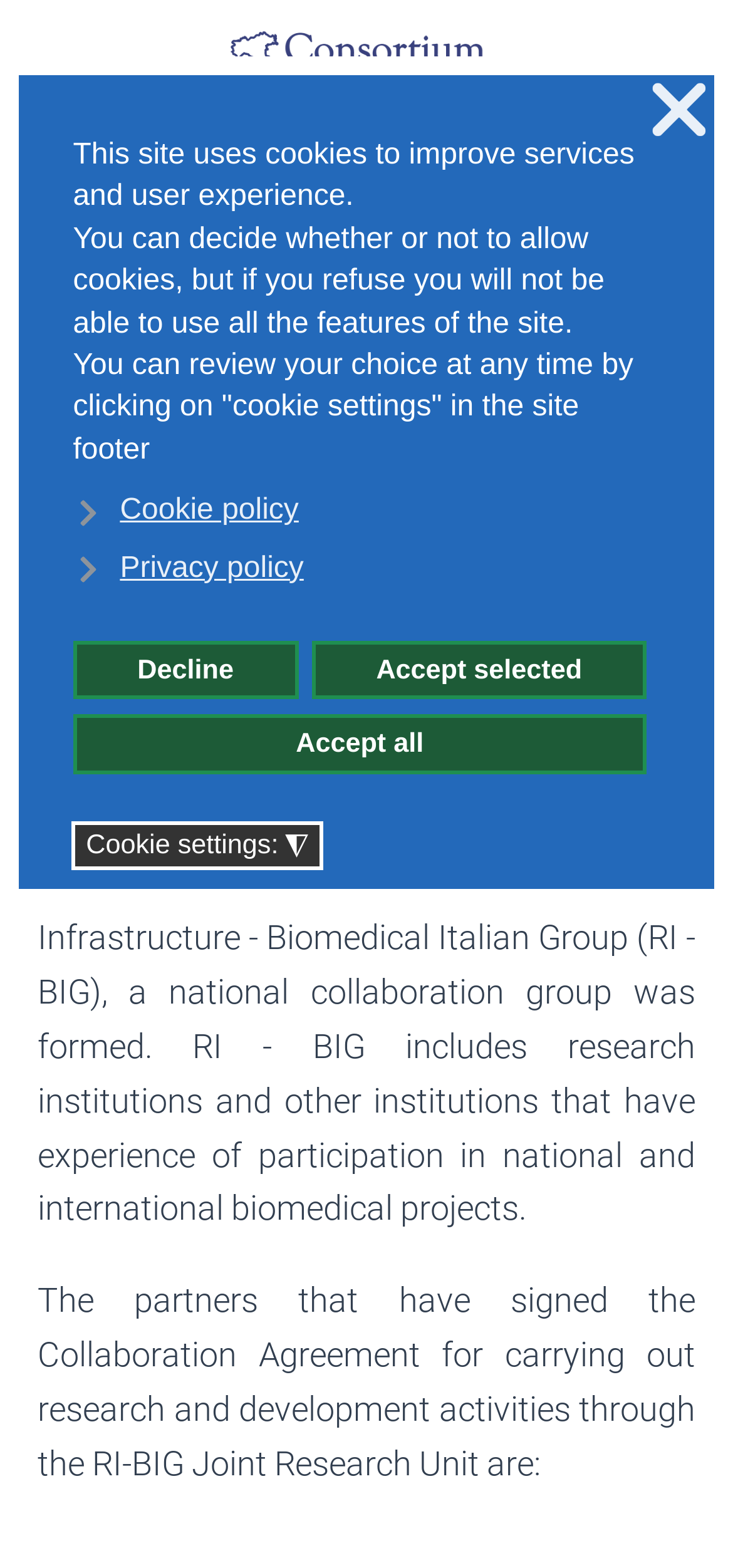Convey a detailed summary of the webpage, mentioning all key elements.

The webpage is about the Research Infrastructure Biomedical Italian Group (RI-BIG), a national collaboration group formed in 2012. At the top of the page, there is a dialog box for cookie consent, which includes buttons to accept or decline cookies, as well as links to the cookie and privacy policies. Below this, there is a link to skip to the main content and a button to open the menu.

The top navigation bar includes links to various sections, such as "OUR COMMUNITY", "SCIENTIFIC RESEARCH", "UNIVERSITY", and others. Below this, there is a breadcrumb navigation section that shows the current location as "COMMUNITIES" > "BIOMEDICAL RESEARCH" > "RESEARCH PROJECTS" > "RI-BIG".

The main content area has a heading that reads "Research Infrastructure Biomedical Italian Group" and a link to the same. Below this, there is a paragraph of text that describes the formation of RI-BIG and its purpose. Further down, there is another paragraph that lists the partners that have signed the Collaboration Agreement for carrying out research and development activities through the RI-BIG Joint Research Unit.

There are a total of 7 links in the top navigation bar, 4 buttons in the cookie consent dialog box, and 1 button to open the menu. There are also 2 images on the page, one of which is the GARR logo.